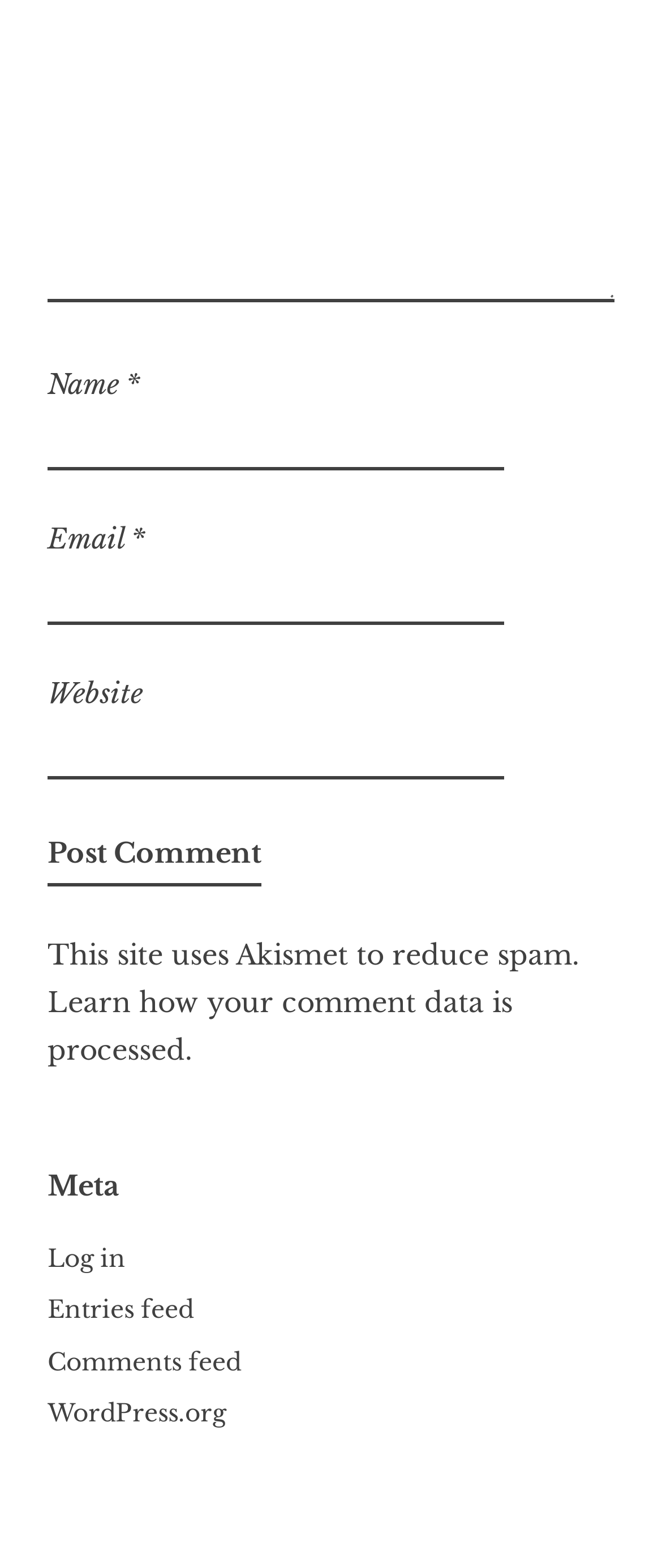Please locate the clickable area by providing the bounding box coordinates to follow this instruction: "Post a comment".

[0.072, 0.525, 0.395, 0.563]